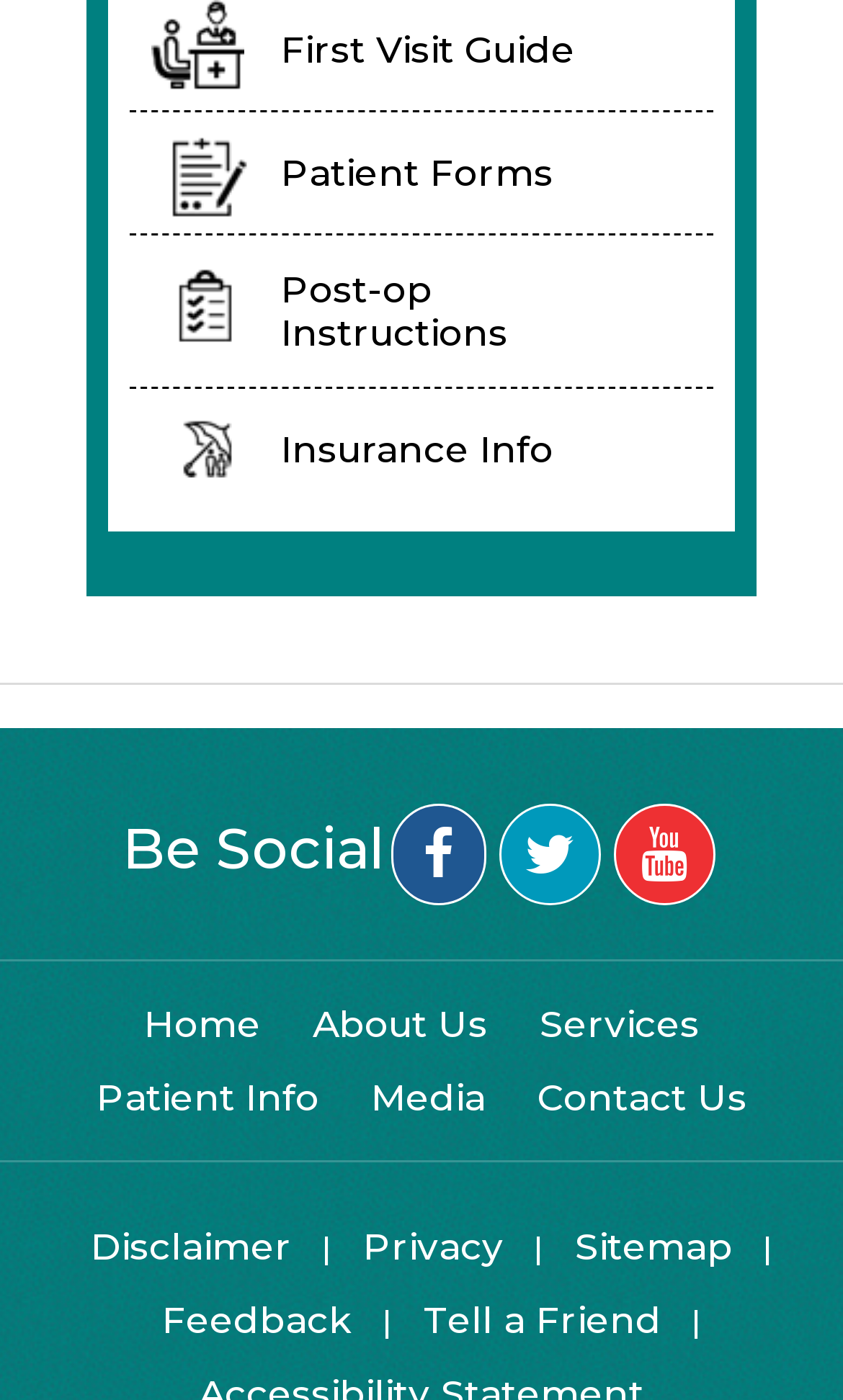Using the description "Tell a Friend", locate and provide the bounding box of the UI element.

[0.477, 0.916, 0.81, 0.969]